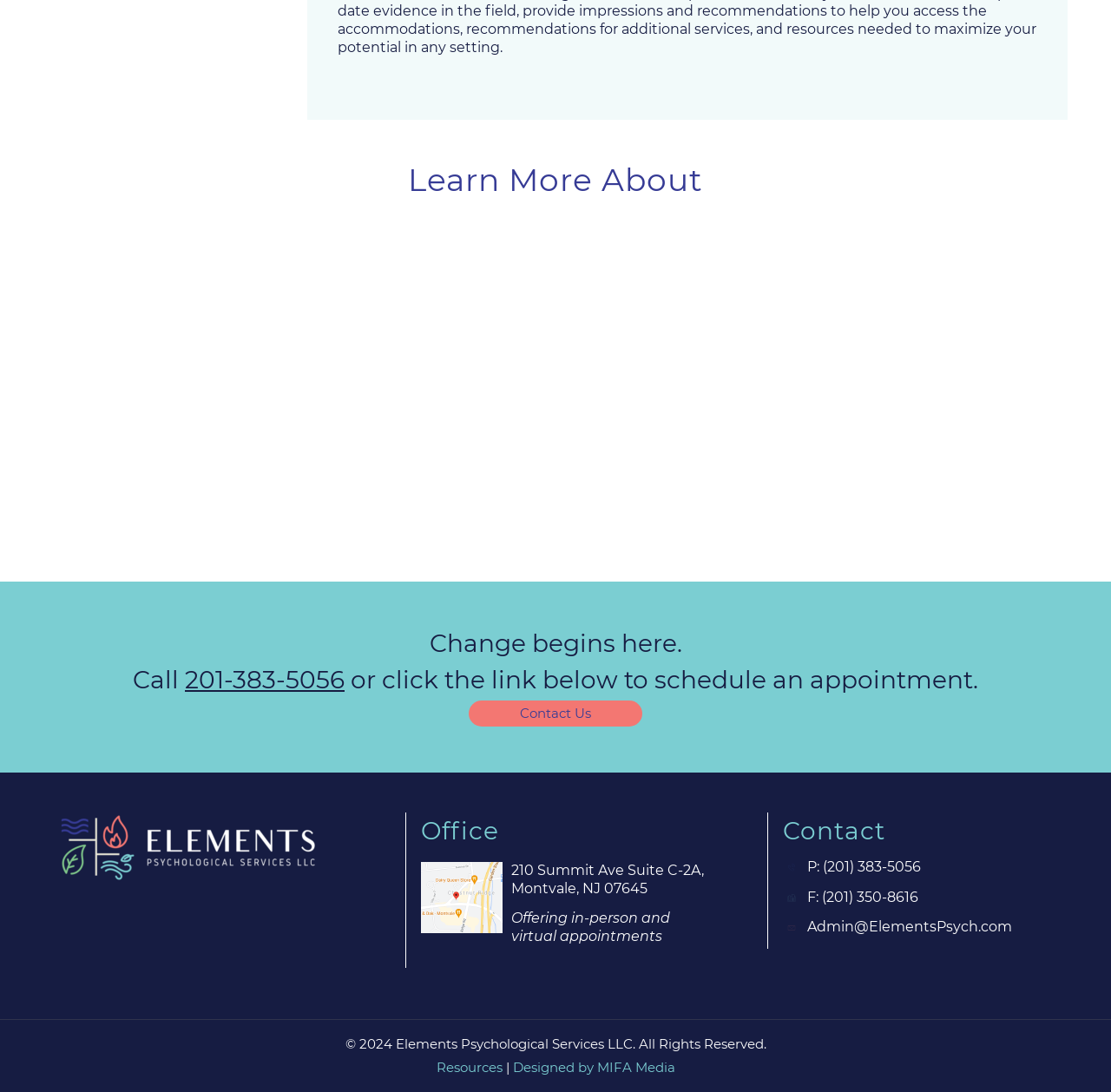Please provide a detailed answer to the question below by examining the image:
What is the address of the office?

I found the address by looking at the link element that contains the text '210 Summit Ave Suite C‑2A, Montvale, NJ 07645'.